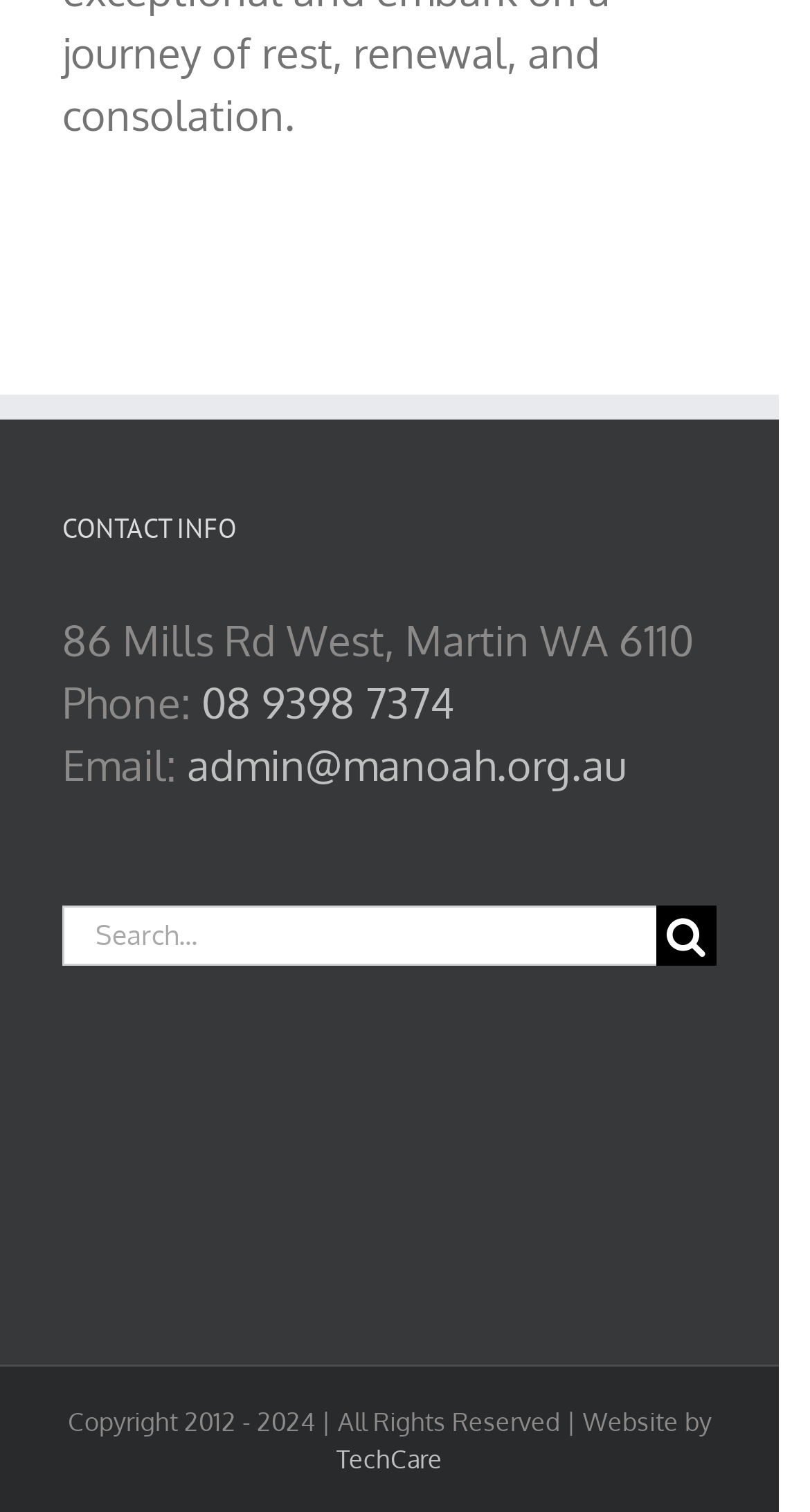Please find the bounding box coordinates in the format (top-left x, top-left y, bottom-right x, bottom-right y) for the given element description. Ensure the coordinates are floating point numbers between 0 and 1. Description: TechCare

[0.415, 0.954, 0.546, 0.975]